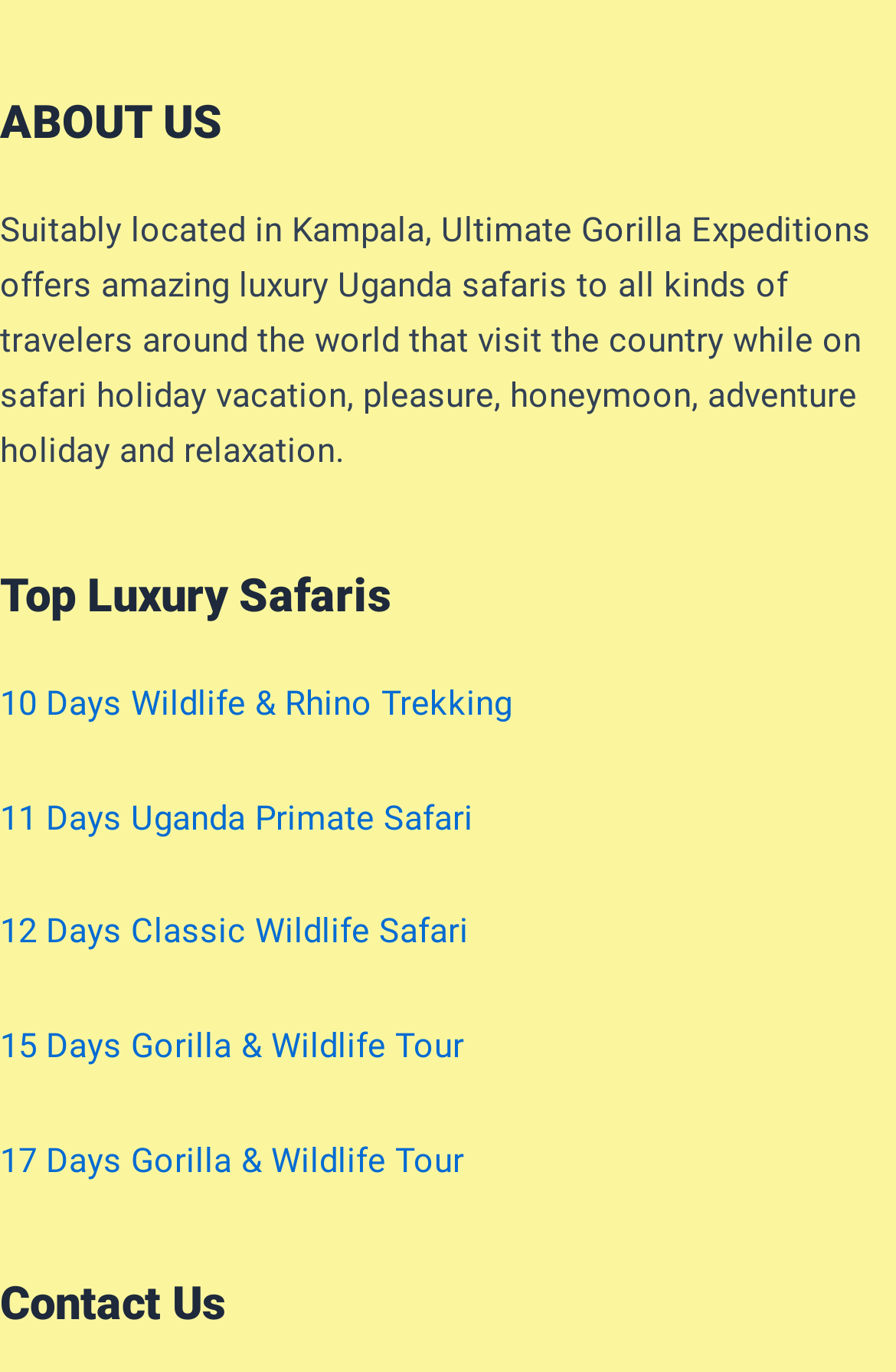Give a one-word or one-phrase response to the question:
What type of safaris does Ultimate Gorilla Expeditions offer?

Luxury Uganda safaris